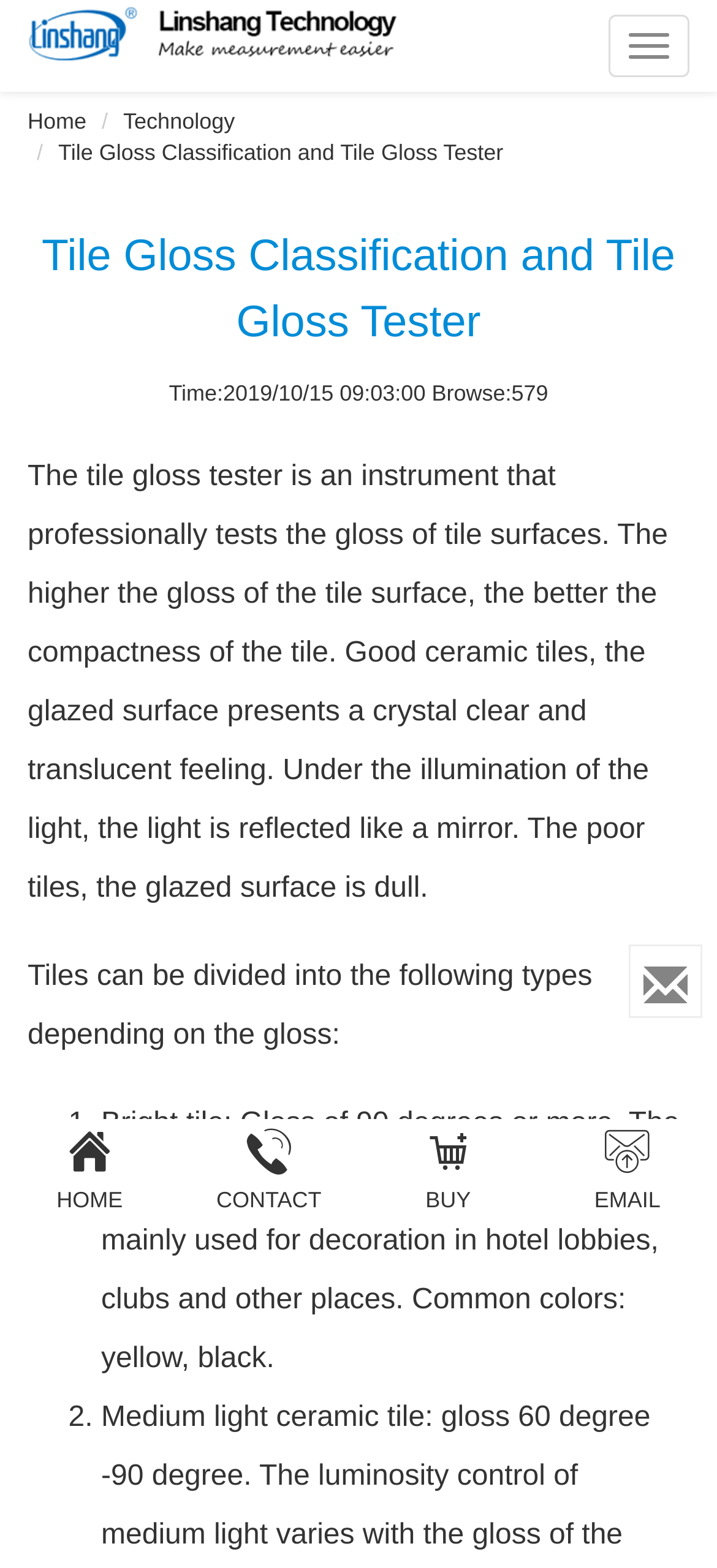Answer the question using only one word or a concise phrase: What is the purpose of a tile gloss tester?

To test tile gloss